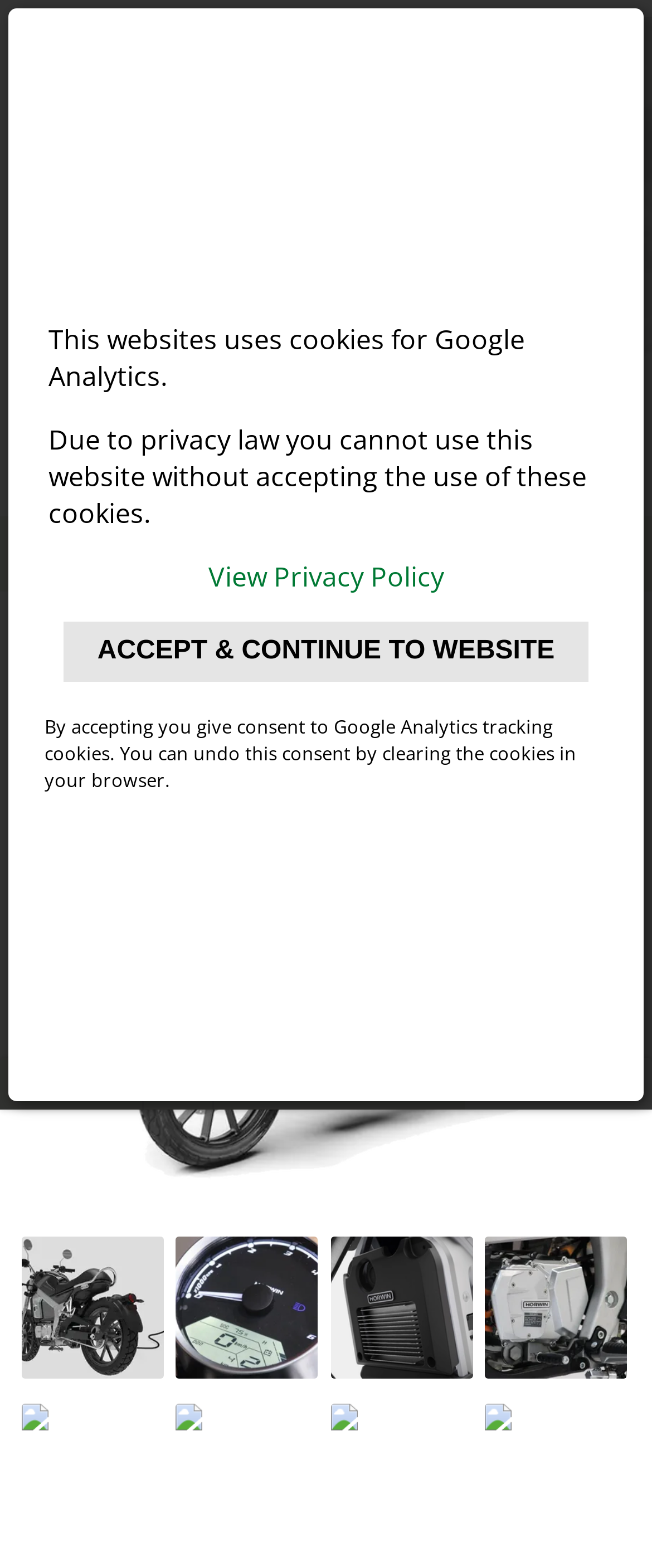Identify the bounding box coordinates of the section that should be clicked to achieve the task described: "Click the 'MENU' button".

[0.495, 0.33, 0.764, 0.378]